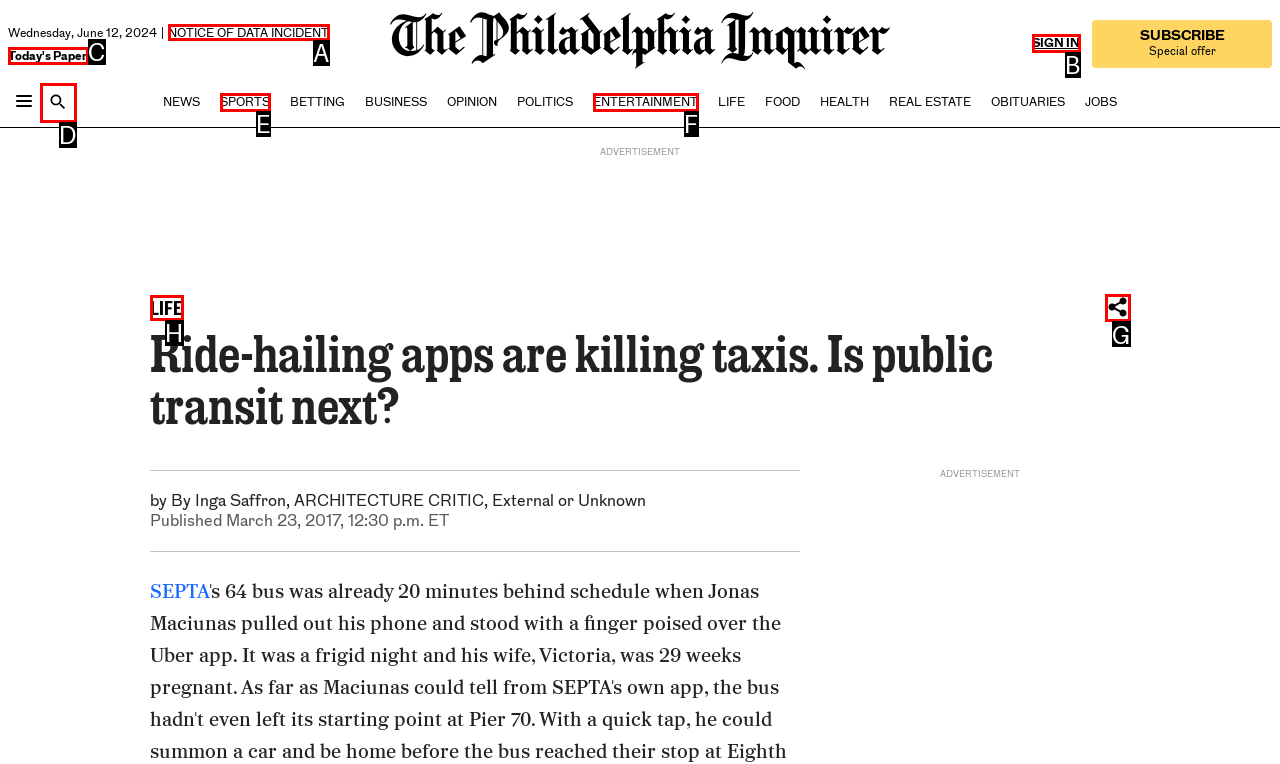Tell me which one HTML element you should click to complete the following task: Share this story
Answer with the option's letter from the given choices directly.

G